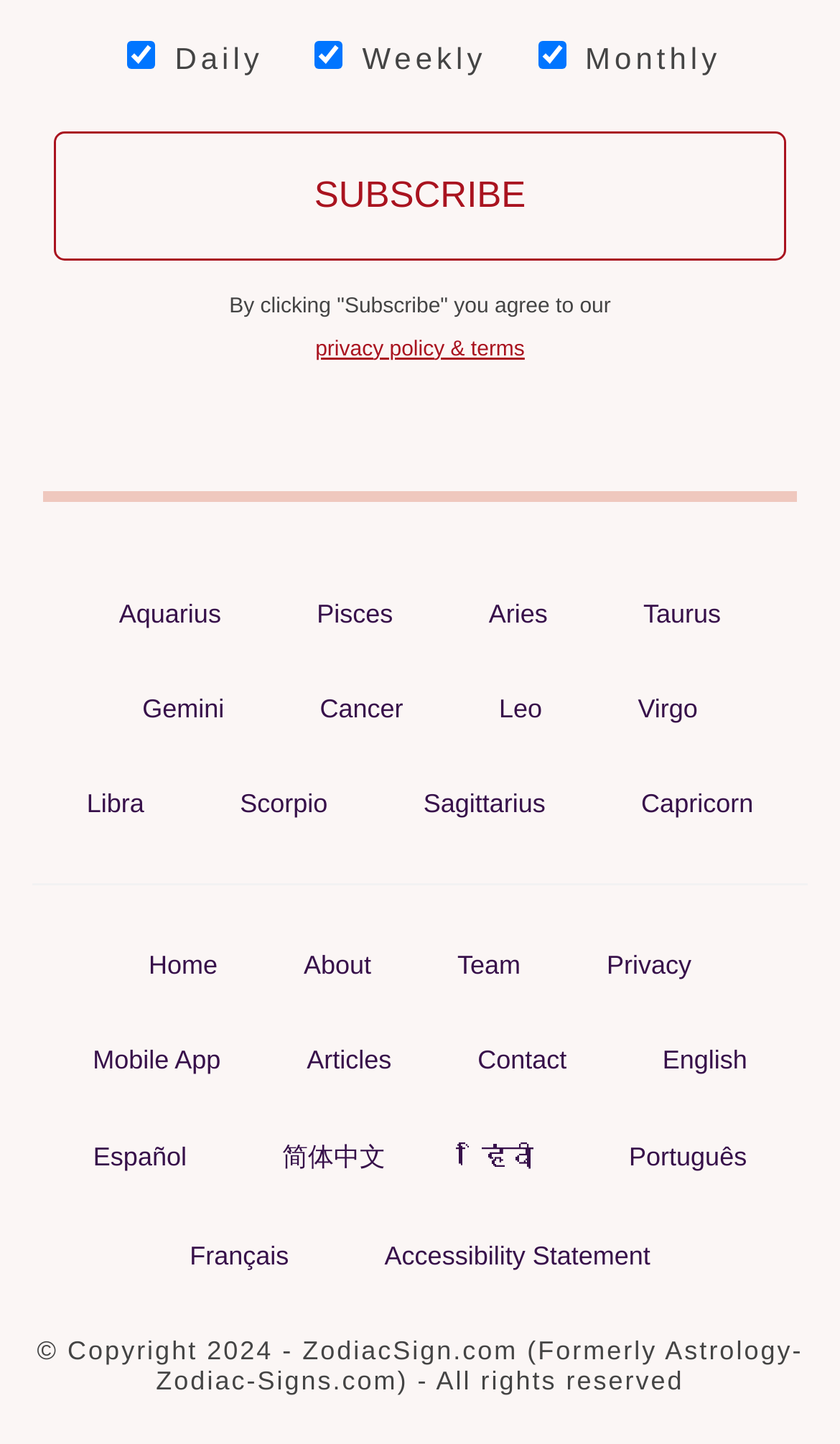Given the element description "Menu", identify the bounding box of the corresponding UI element.

None